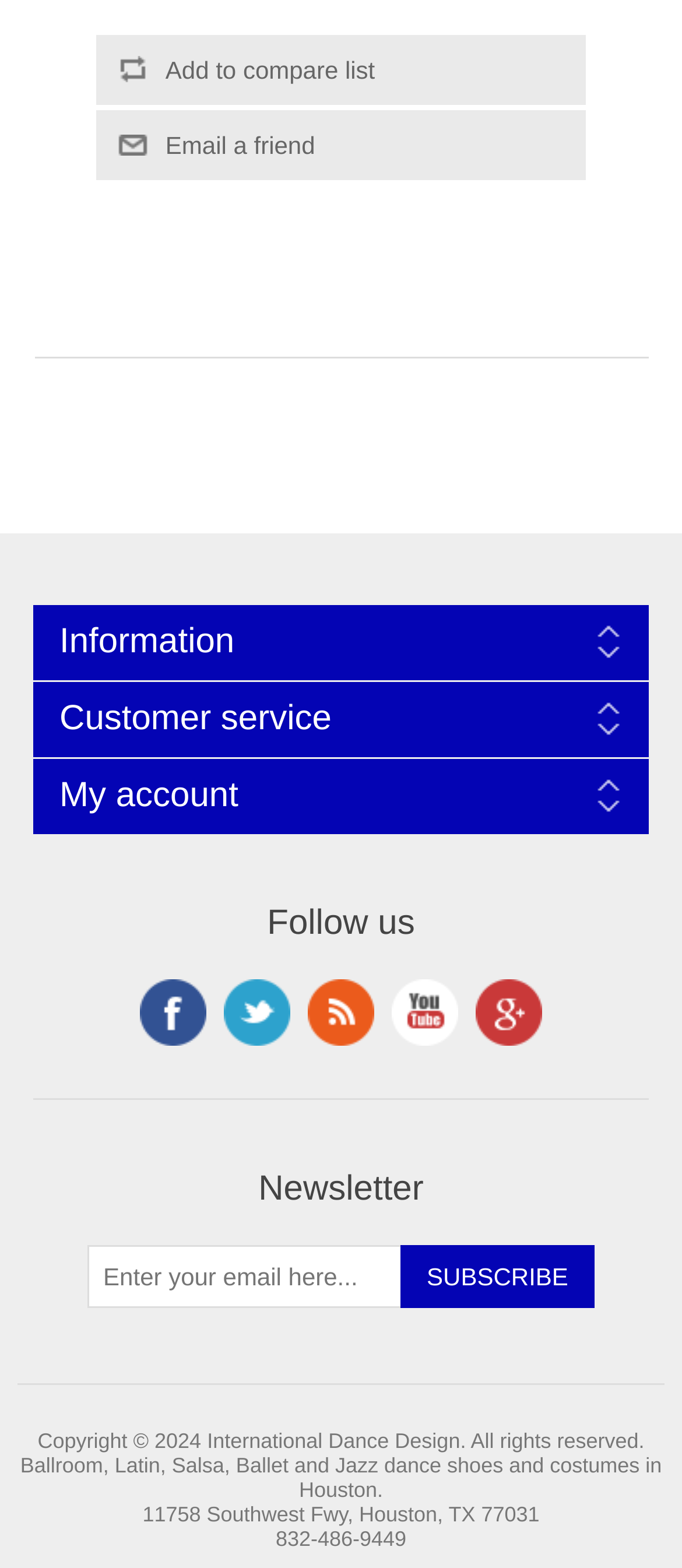Using the provided element description "value="Add to compare list"", determine the bounding box coordinates of the UI element.

[0.14, 0.022, 0.86, 0.067]